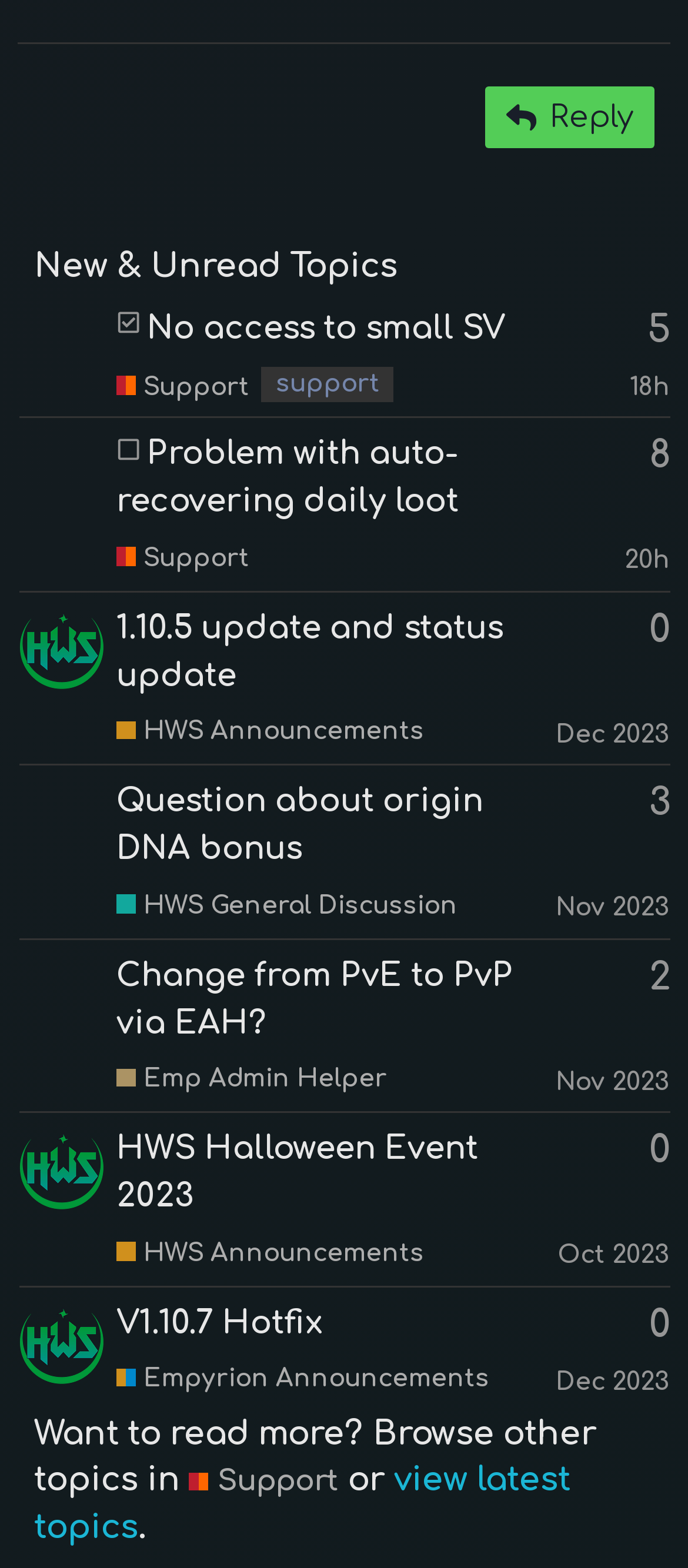Answer the question using only a single word or phrase: 
How many replies does the topic 'No access to small SV' have?

5